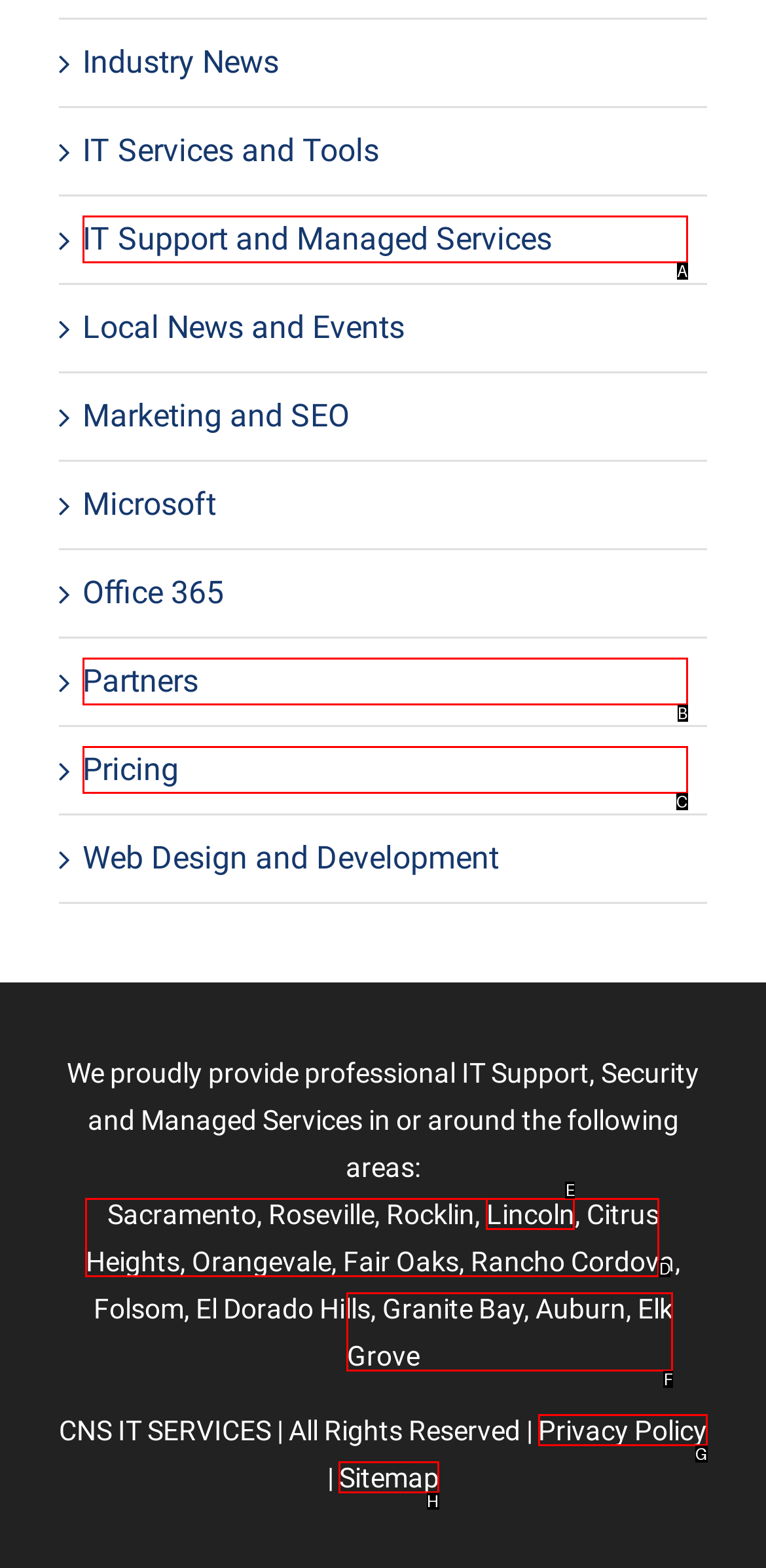Based on the task: View the Sitemap, which UI element should be clicked? Answer with the letter that corresponds to the correct option from the choices given.

H